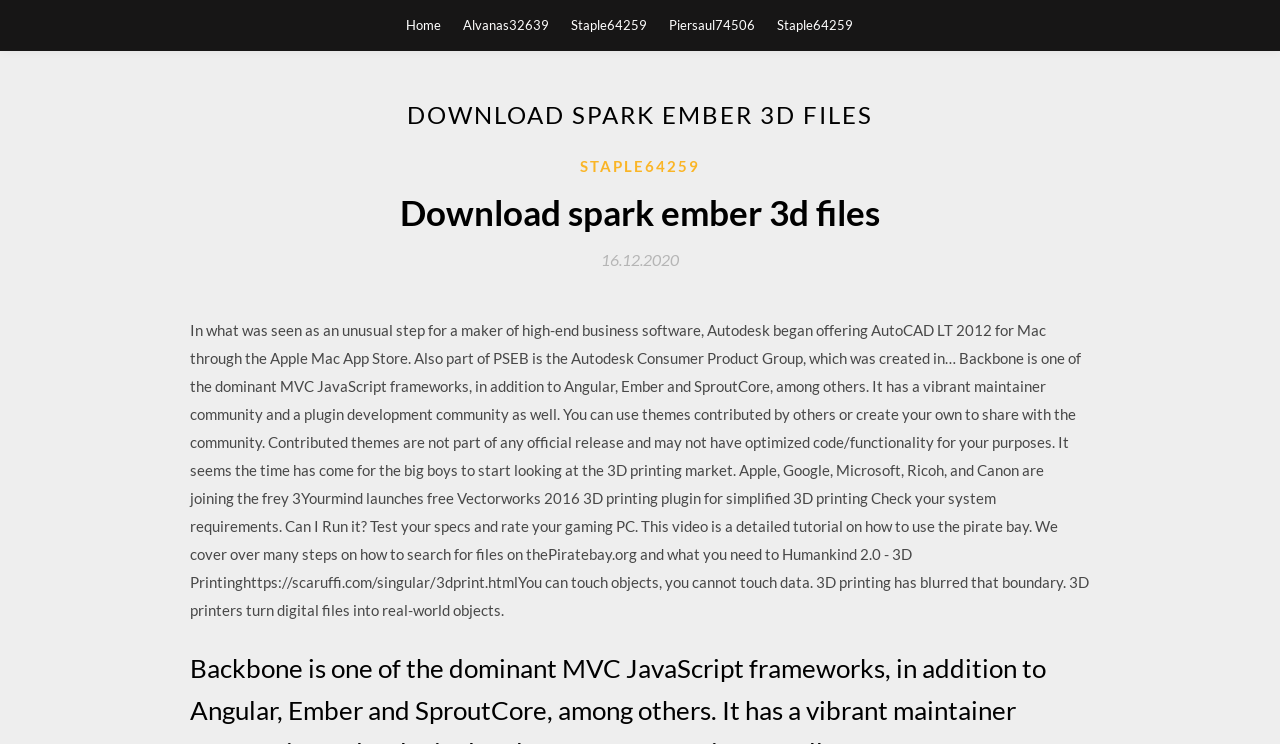Create an elaborate caption that covers all aspects of the webpage.

This webpage appears to be a personal blog or portfolio focused on wilderness living skills, with a prominent section dedicated to 3D printing and related software. 

At the top of the page, there are four links: "Home", "Alvanas32639", "Staple64259", and "Piersaul74506", which are likely navigation links to other sections of the website. 

Below these links, there is a large header section that spans almost the entire width of the page, containing the title "DOWNLOAD SPARK EMBER 3D FILES" in bold font. 

Underneath the header, there is a section with a link to "STAPLE64259" and a heading that reads "Download spark ember 3d files". This section also includes a link to a specific date, "16.12.2020", which may indicate when the content was published or updated.

The main content of the page is a lengthy block of text that discusses various topics related to 3D printing, including software such as Autodesk and Backbone, as well as the intersection of 3D printing and technology giants like Apple and Google. The text also touches on the concept of 3D printing and its implications on the boundary between physical objects and digital data.

Overall, the webpage appears to be a collection of thoughts, resources, and information related to 3D printing and wilderness living skills, with a focus on the intersection of technology and the natural world.